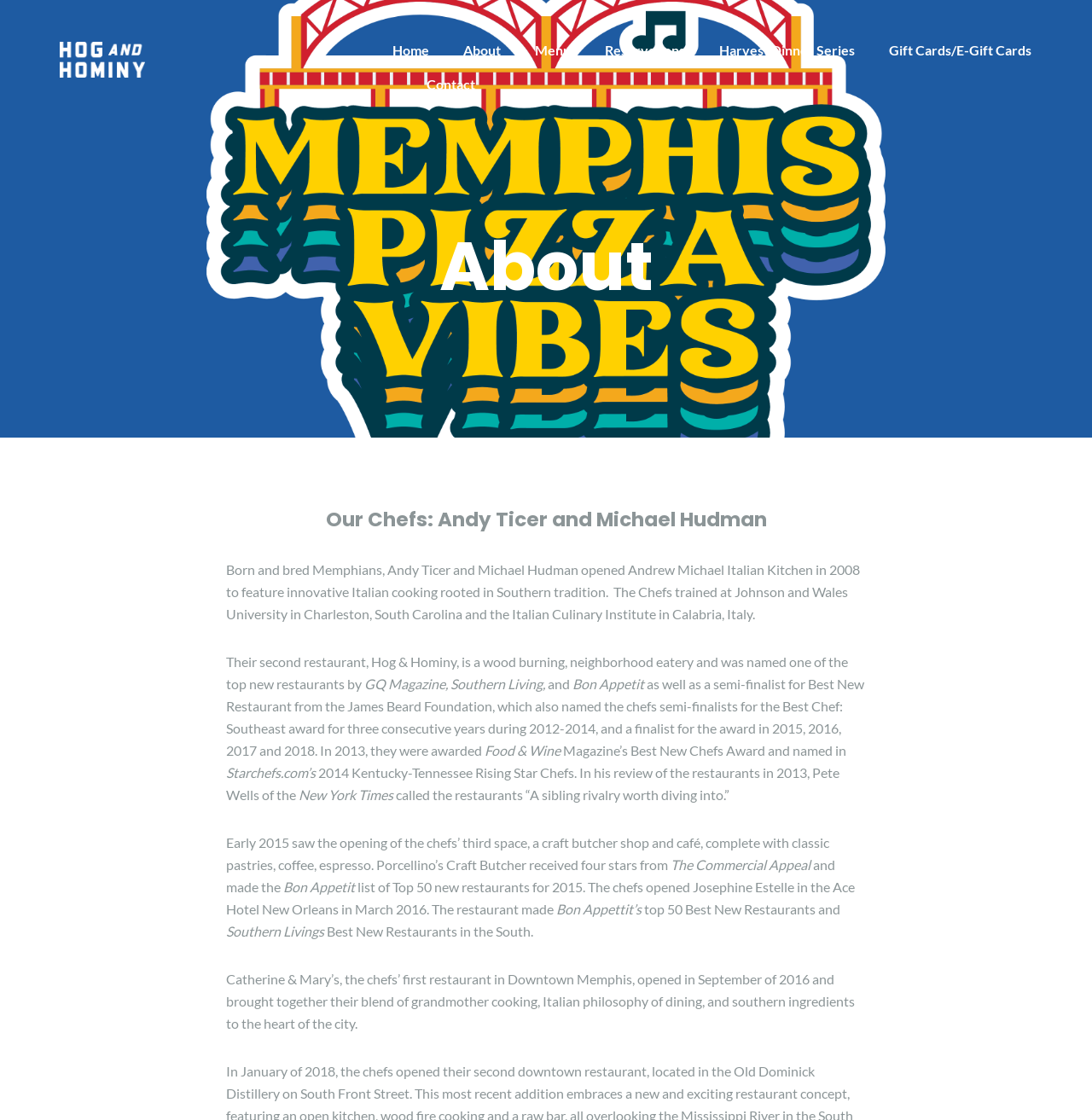Could you specify the bounding box coordinates for the clickable section to complete the following instruction: "Learn about Harvest Dinner Series"?

[0.659, 0.037, 0.783, 0.052]